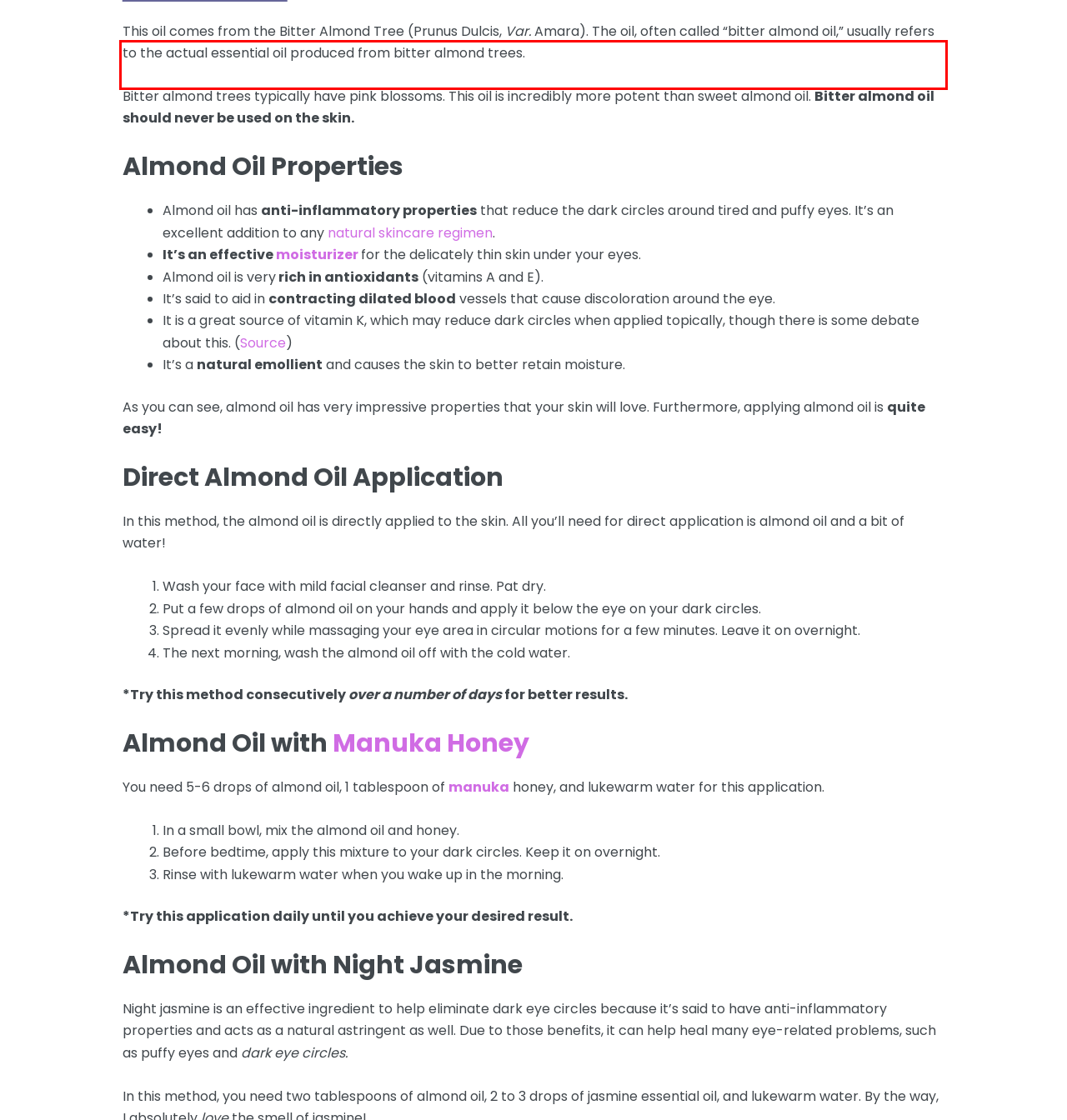You have a webpage screenshot with a red rectangle surrounding a UI element. Extract the text content from within this red bounding box.

Bitter almond trees typically have pink blossoms. This oil is incredibly more potent than sweet almond oil. Bitter almond oil should never be used on the skin.